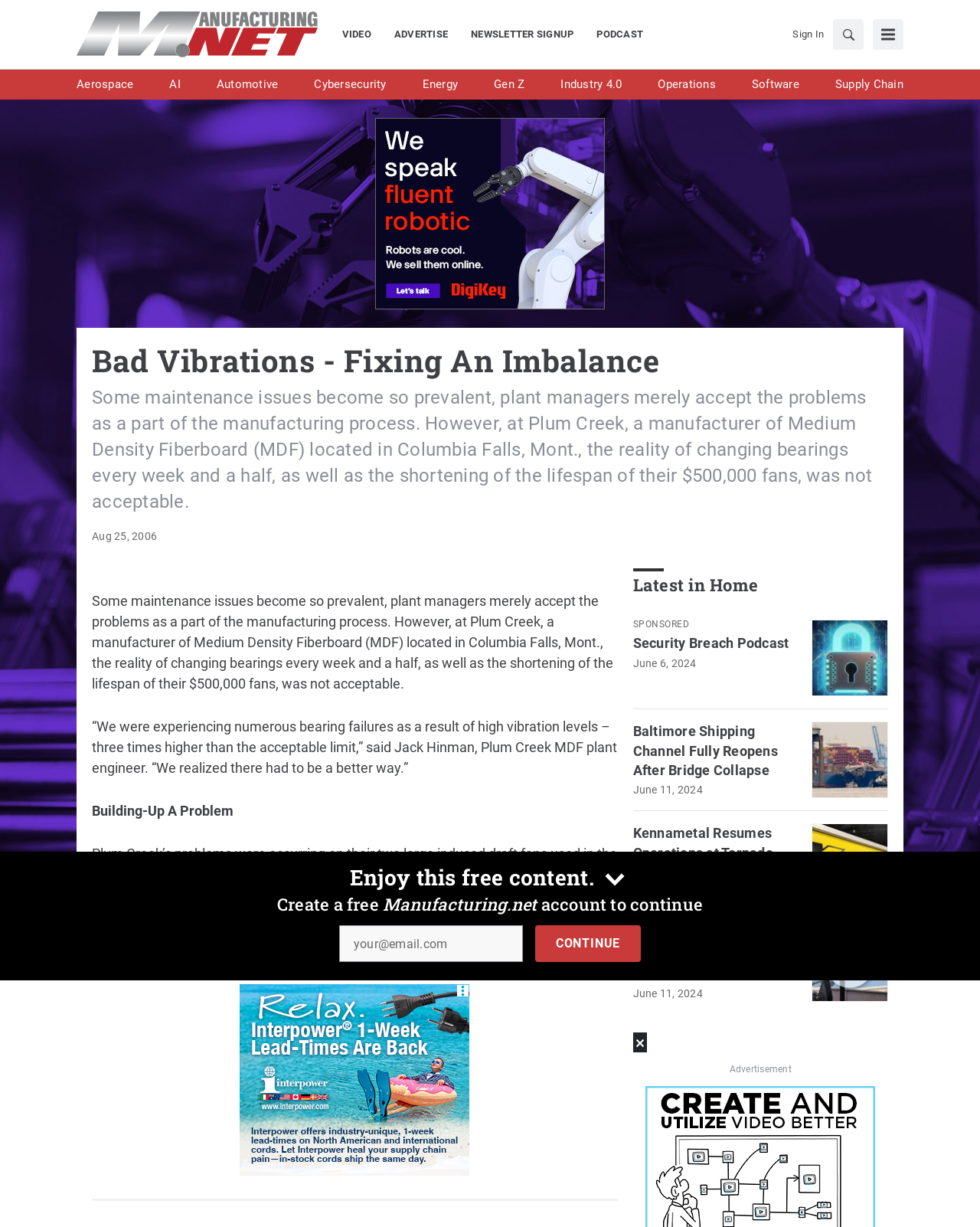Kindly determine the bounding box coordinates of the area that needs to be clicked to fulfill this instruction: "Toggle menu".

[0.891, 0.016, 0.922, 0.041]